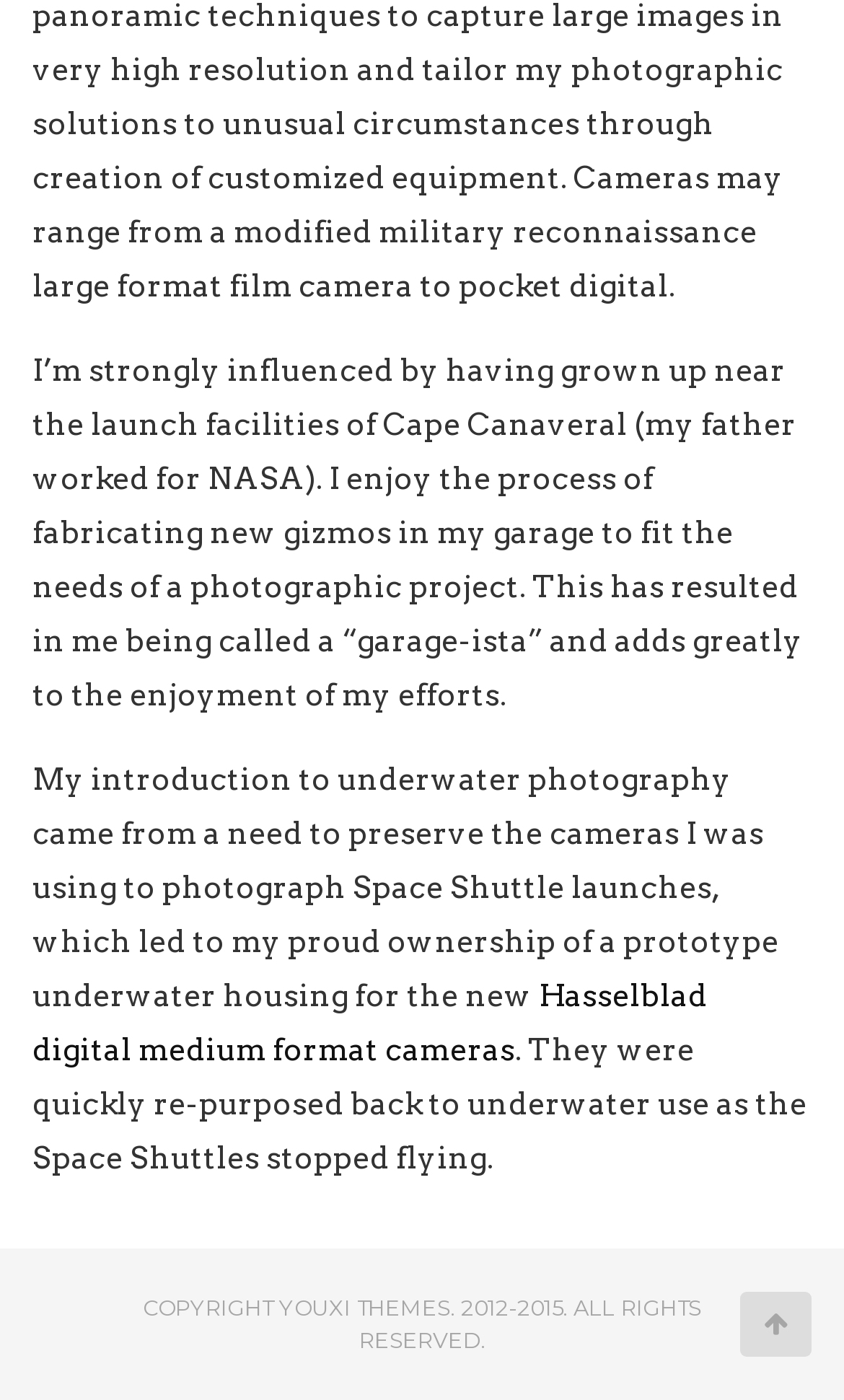Please answer the following question using a single word or phrase: 
What is the purpose of the author's garage?

Fabricating gizmos